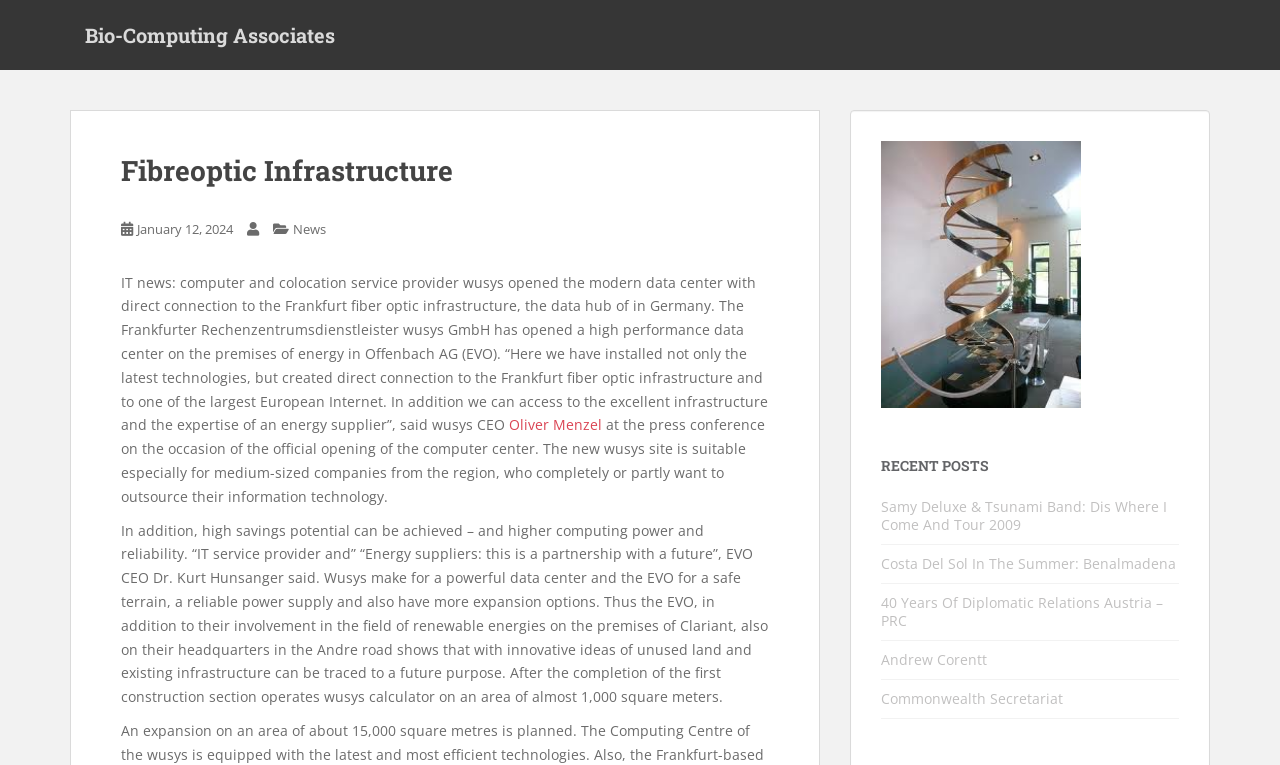Analyze and describe the webpage in a detailed narrative.

The webpage is about Fibreoptic Infrastructure and is provided by Bio-Computing Associates. At the top, there is a header section with a link to Bio-Computing Associates, which is positioned near the top-left corner of the page. Below this header, there is a main content section that starts with a heading "Fibreoptic Infrastructure" and a link to a date "January 12, 2024". 

To the right of the date link, there is another link labeled "News". The main content section then continues with a block of text that discusses a news article about a data center opened by wusys GmbH, a computer and colocation service provider, with a direct connection to the Frankfurt fiber optic infrastructure. The article quotes the CEO of wusys and provides details about the data center's capabilities and benefits.

Below the news article, there is a link to the author "Oliver Menzel" and another block of text that continues the discussion about the data center and its advantages. Further down, there is another block of text that quotes the CEO of EVO, an energy supplier, and discusses the partnership between wusys and EVO.

To the right of the main content section, there is an image positioned roughly in the middle of the page. Below the image, there is a heading "RECENT POSTS" and a list of five links to various articles or news stories, including "Samy Deluxe & Tsunami Band: Dis Where I Come And Tour 2009", "Costa Del Sol In The Summer: Benalmadena", "40 Years Of Diplomatic Relations Austria – PRC", "Andrew Corentt", and "Commonwealth Secretariat".